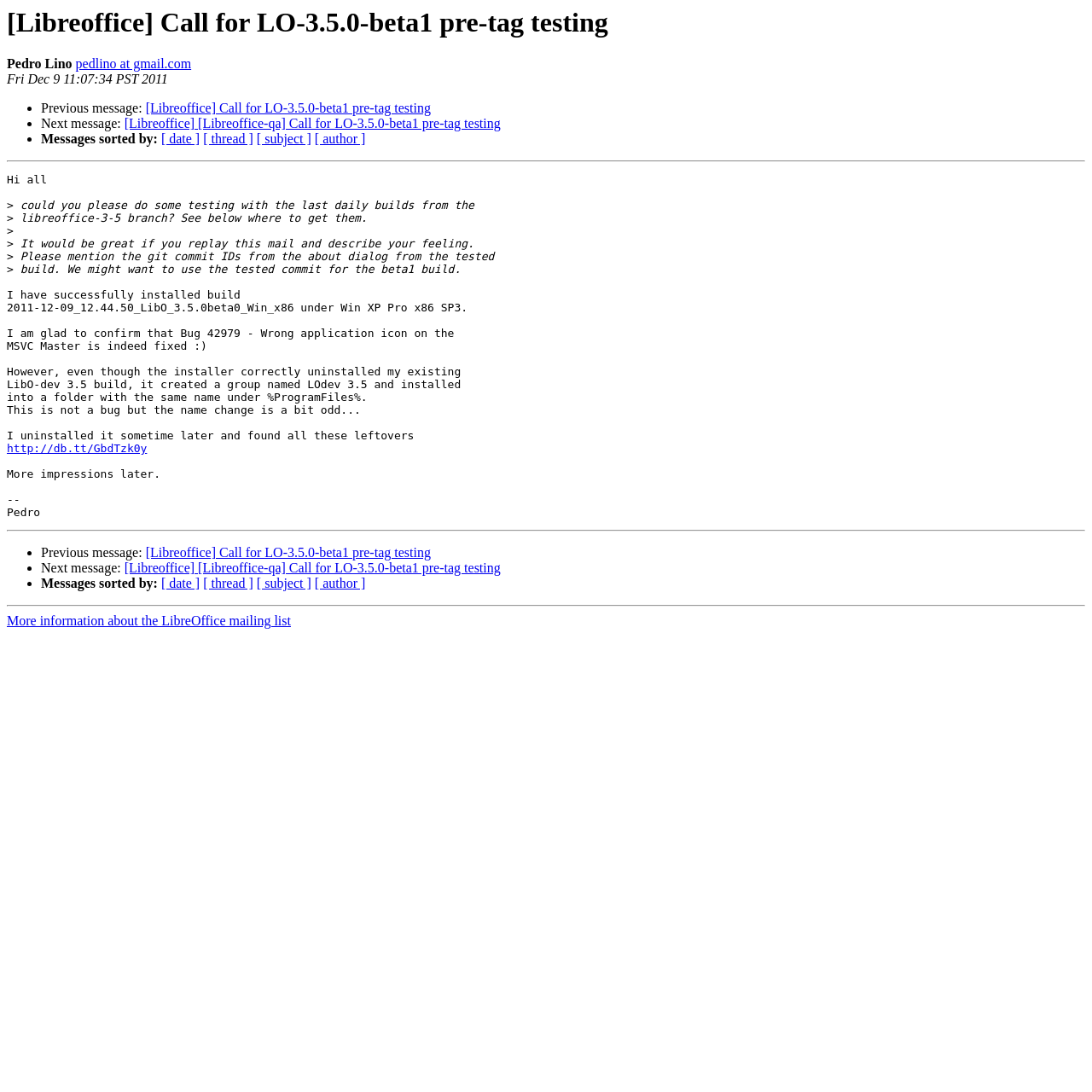Pinpoint the bounding box coordinates of the element you need to click to execute the following instruction: "Sort messages by date". The bounding box should be represented by four float numbers between 0 and 1, in the format [left, top, right, bottom].

[0.148, 0.121, 0.183, 0.134]